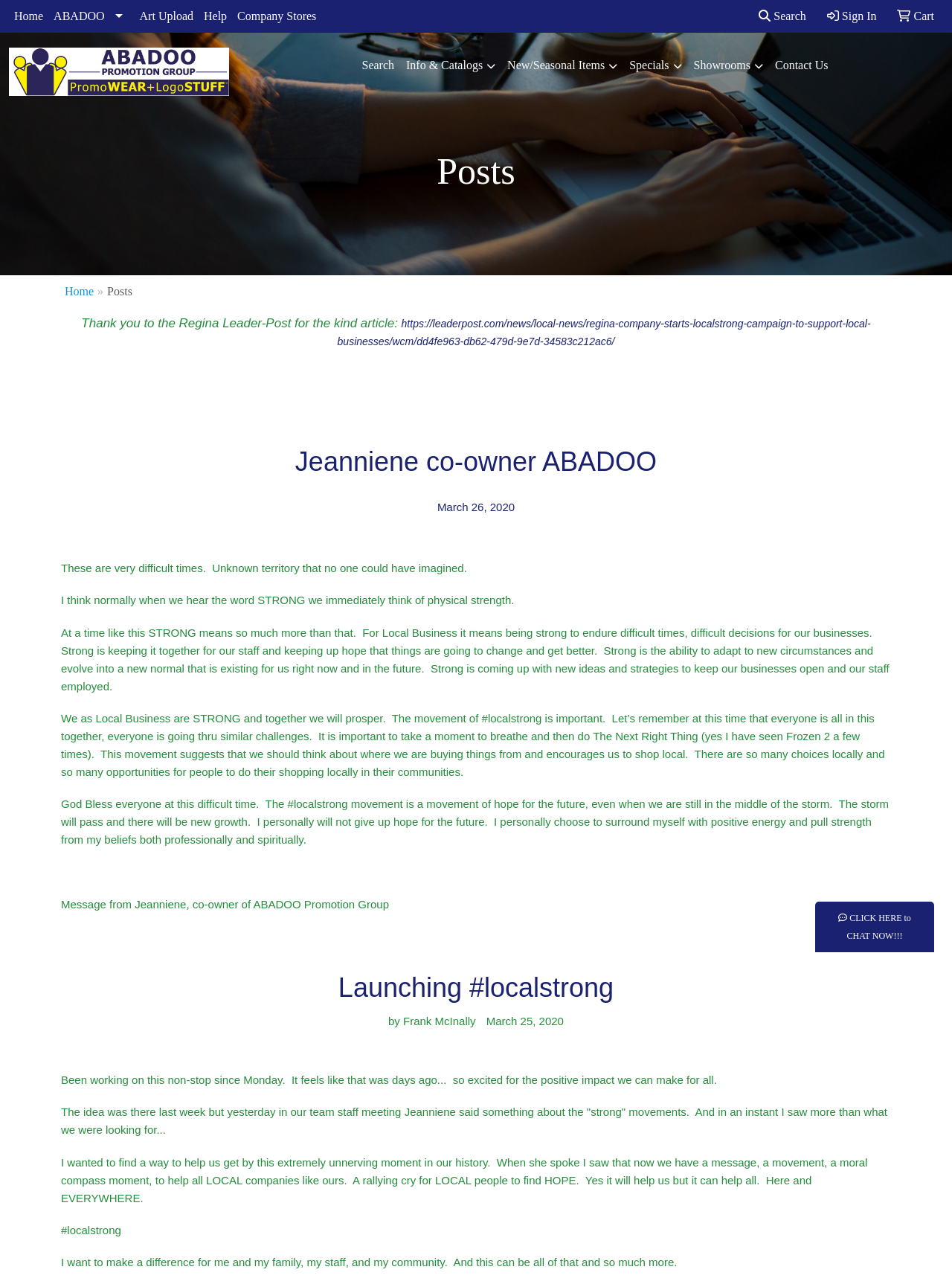Kindly provide the bounding box coordinates of the section you need to click on to fulfill the given instruction: "Sign in to account".

[0.863, 0.0, 0.926, 0.025]